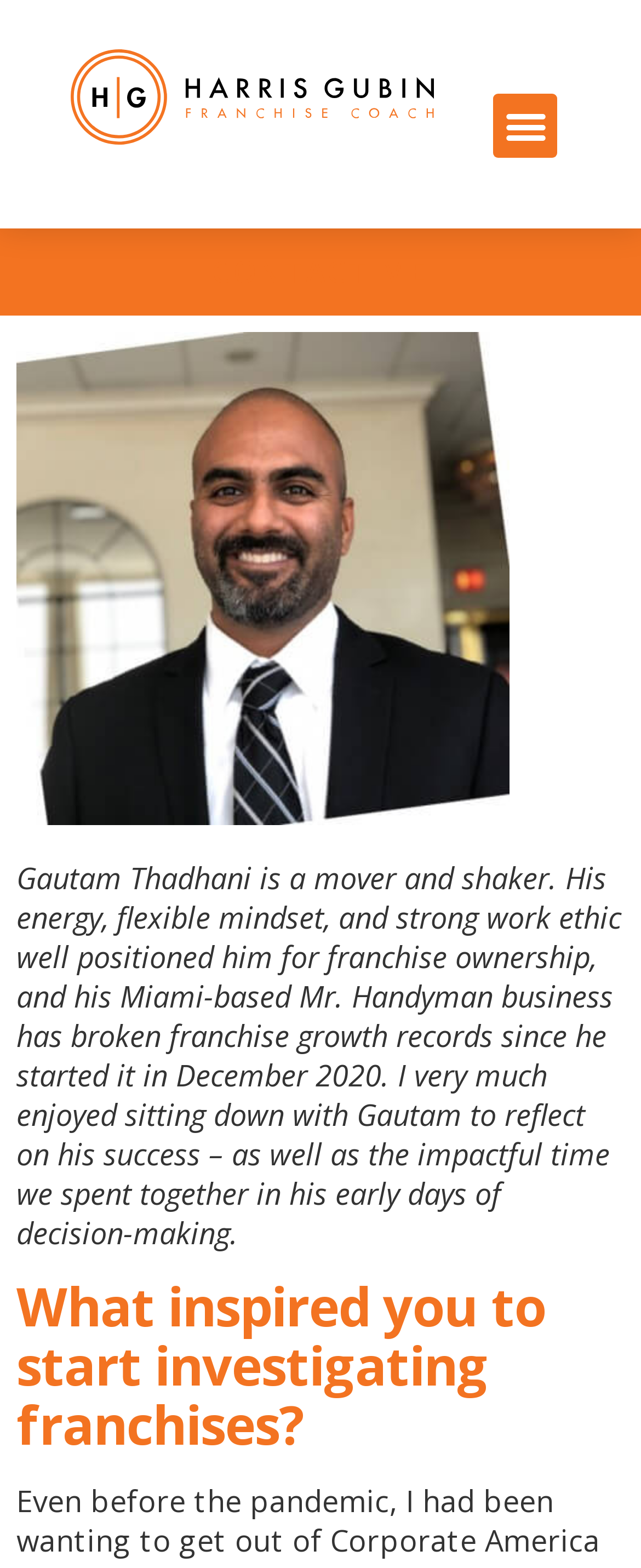Please use the details from the image to answer the following question comprehensively:
What is the name of the person sharing his story?

The name of the person sharing his story can be found in the static text element, which describes him as a mover and shaker and mentions his Miami-based Mr. Handyman business.